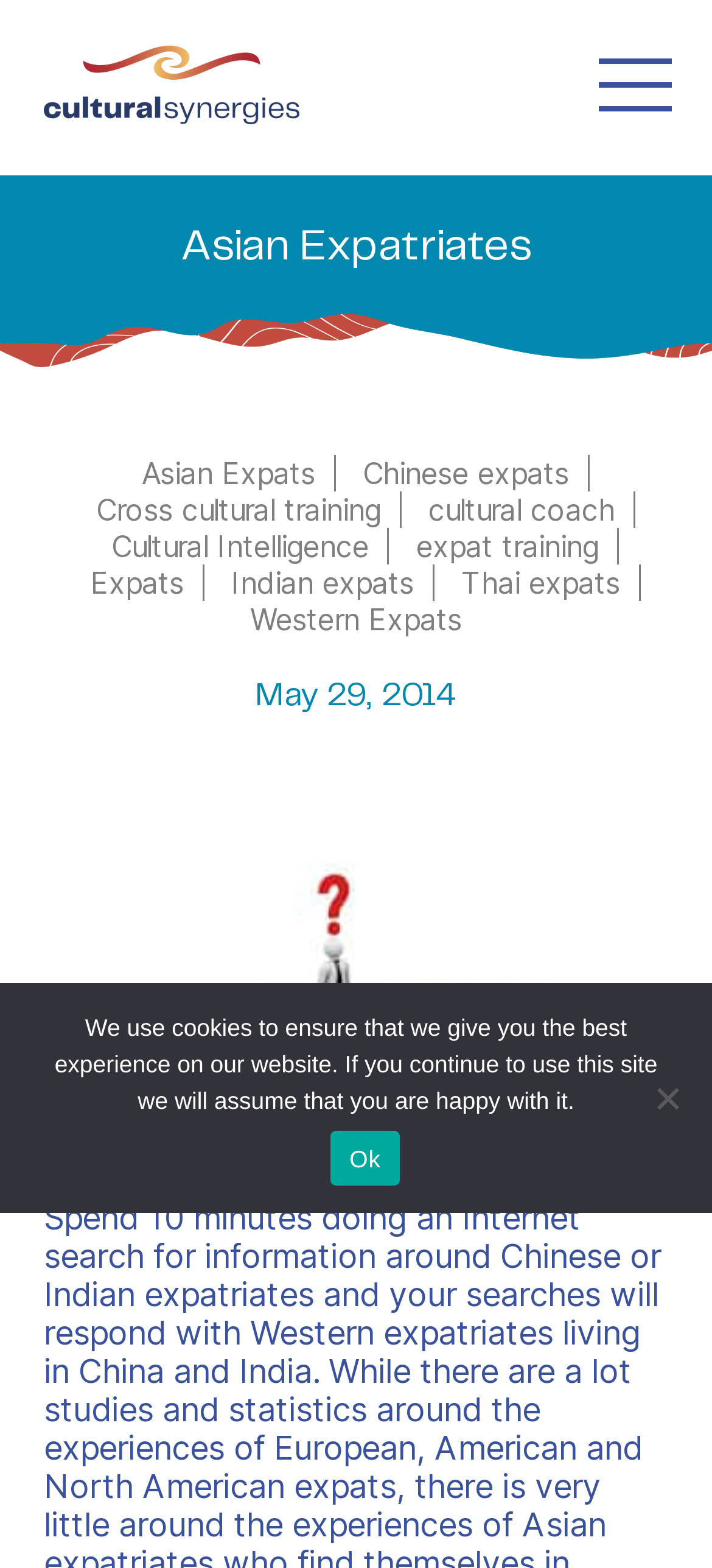Using the provided element description: "Ok", identify the bounding box coordinates. The coordinates should be four floats between 0 and 1 in the order [left, top, right, bottom].

[0.465, 0.721, 0.56, 0.756]